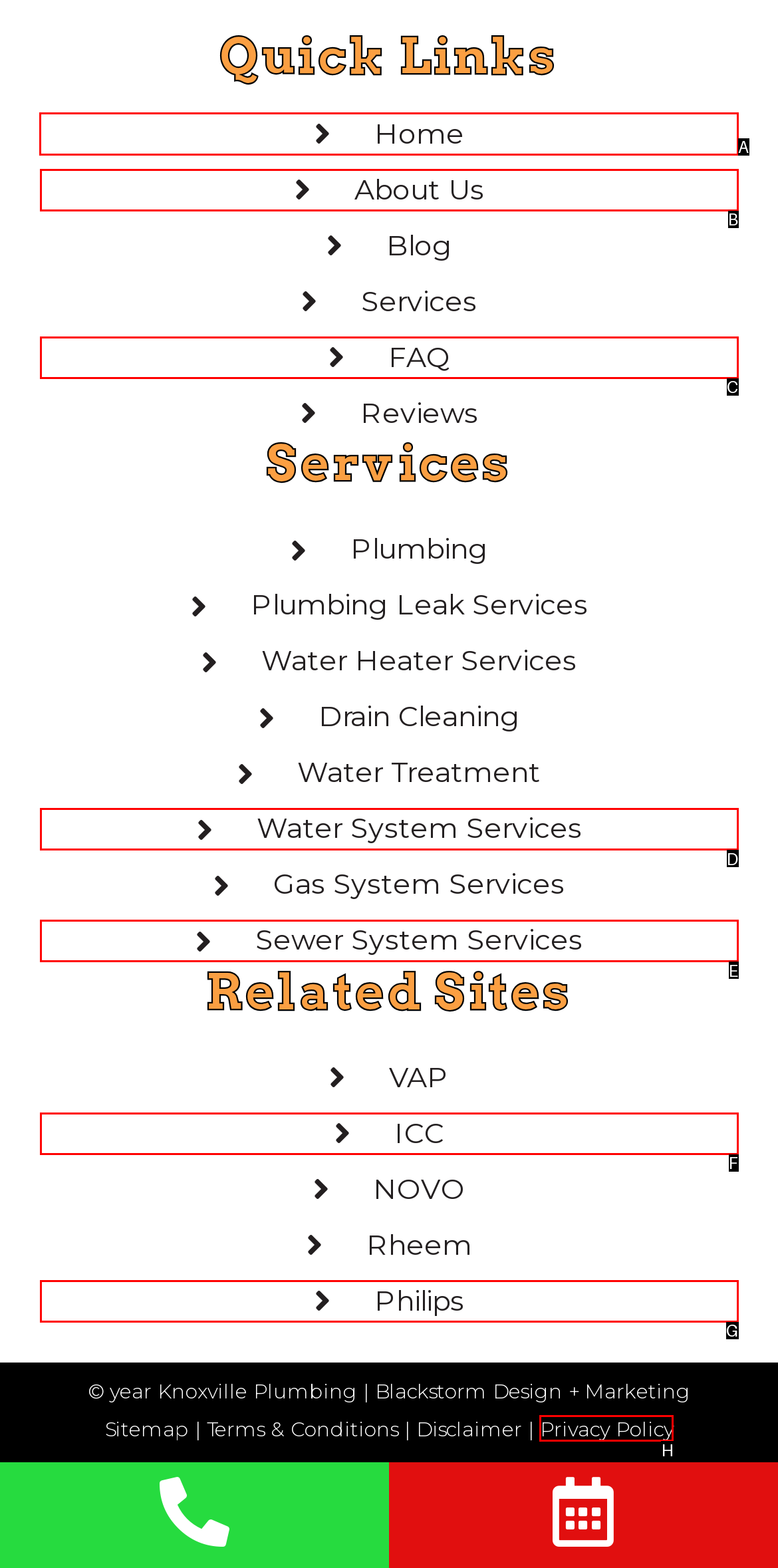Which lettered option should be clicked to perform the following task: go to home page
Respond with the letter of the appropriate option.

A